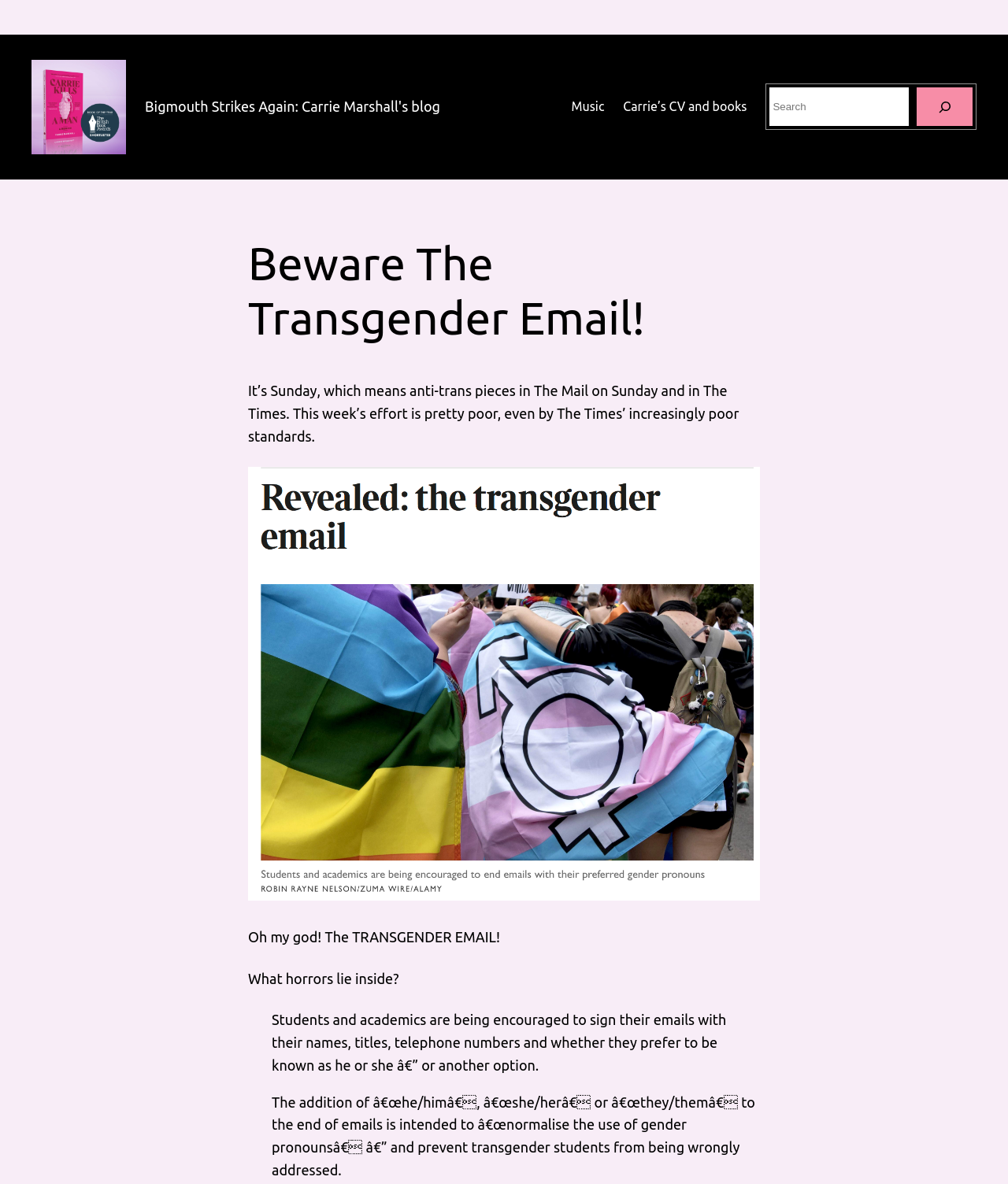What is the name of the blog?
Based on the visual details in the image, please answer the question thoroughly.

The name of the blog can be found in the top-left corner of the webpage, where it is written as 'Bigmouth Strikes Again: Carrie Marshall's blog'.